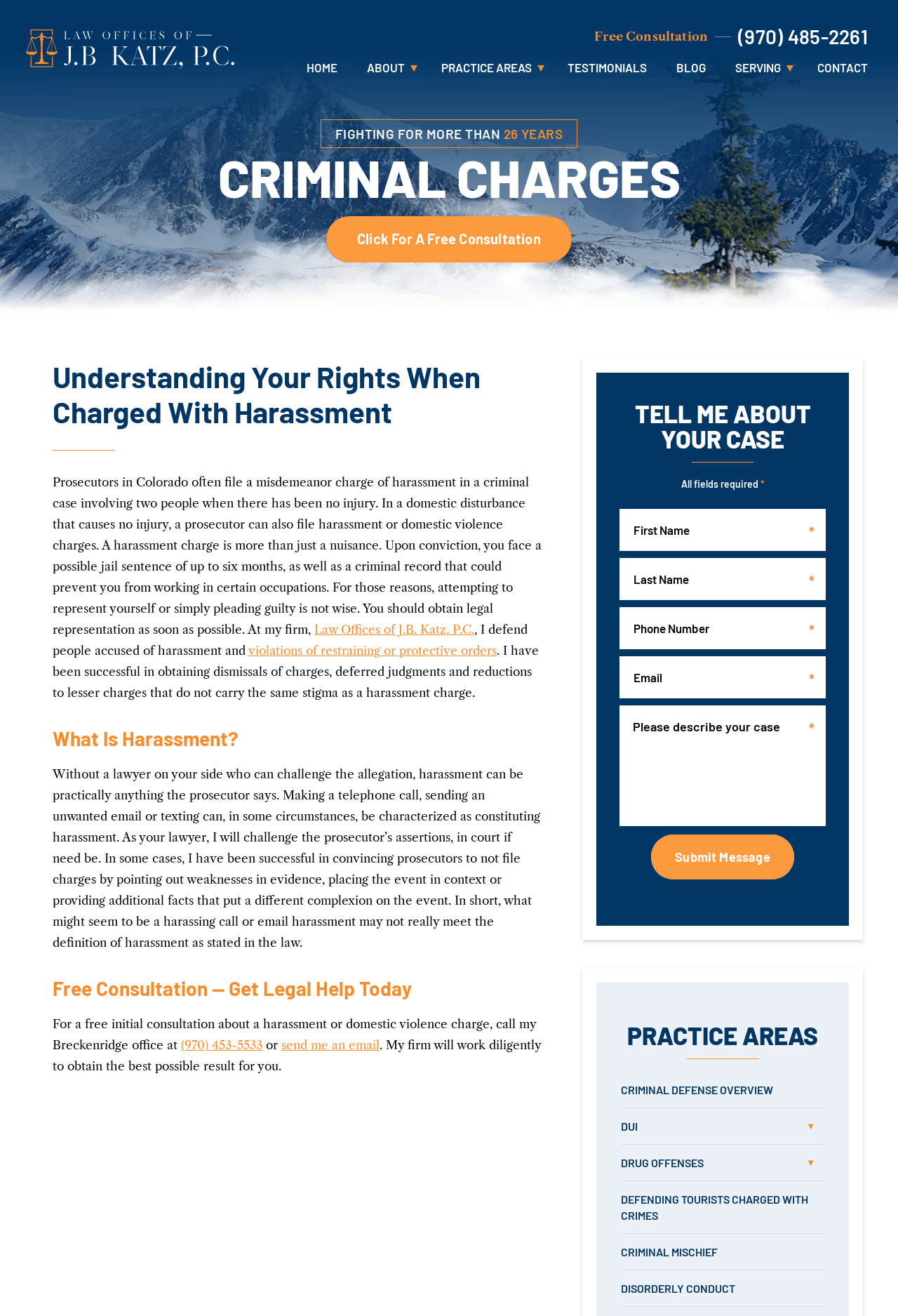Determine the bounding box coordinates for the clickable element to execute this instruction: "Click the 'CONTACT' link". Provide the coordinates as four float numbers between 0 and 1, i.e., [left, top, right, bottom].

[0.91, 0.046, 0.966, 0.057]